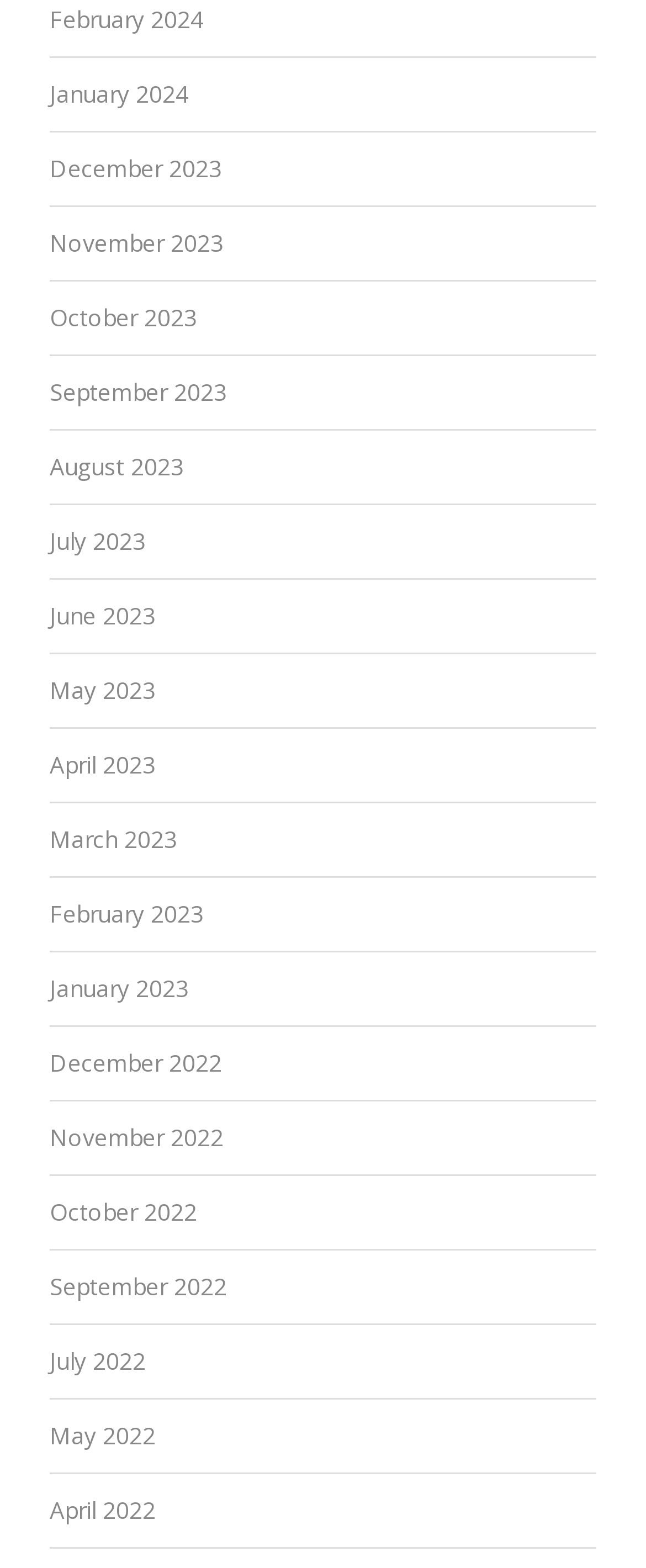What is the earliest month available?
Could you answer the question with a detailed and thorough explanation?

By examining the list of links on the webpage, I found that the earliest month available is December 2022, which is located at the bottom of the list.